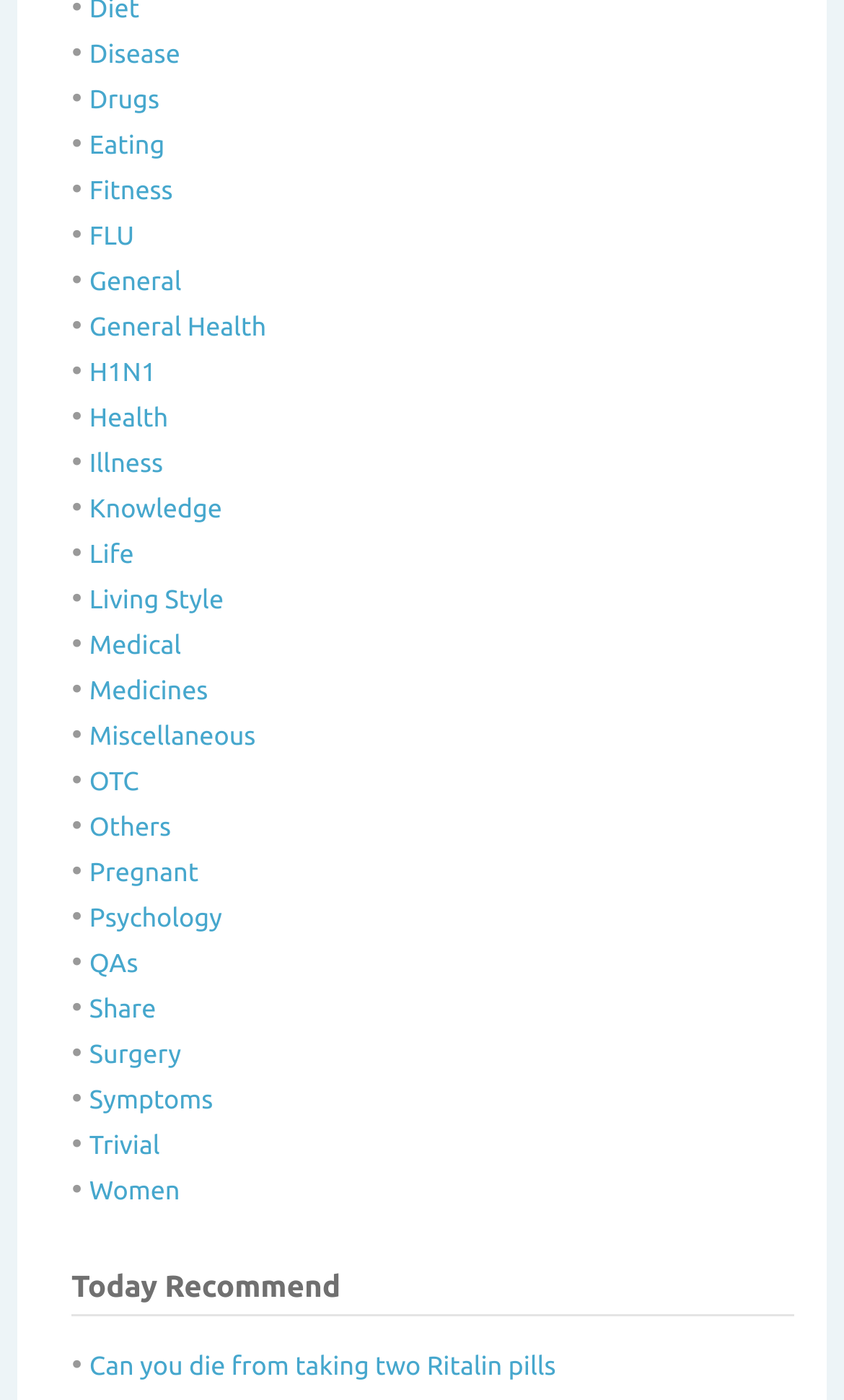Please analyze the image and give a detailed answer to the question:
Are there any links related to women's health?

The link 'Women' is listed, which suggests that there are links related to women's health on the webpage.